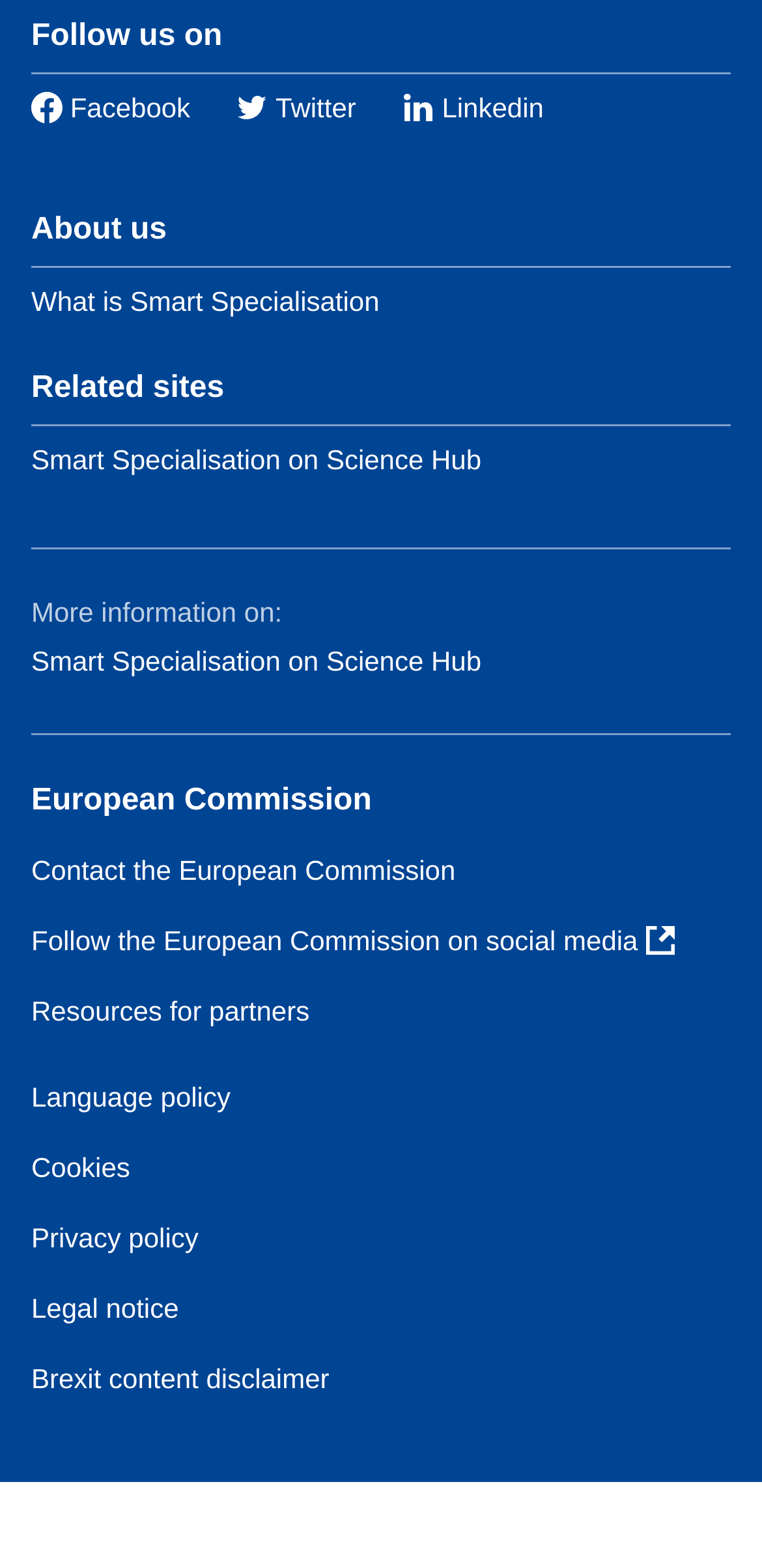Provide the bounding box coordinates of the HTML element this sentence describes: "parent_node: Section 2.5.1".

None